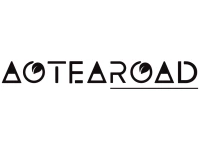Create an extensive caption that includes all significant details of the image.

The image features the logo of "Aotearoad," showcasing a modern and distinctive design that reflects the brand's identity. The logo consists of stylized letters that create a unique visual experience, emphasizing simplicity and elegance. It is predominantly displayed in black, which adds a bold and sophisticated touch to the overall aesthetic. This logo represents Aotearoad's commitment to quality and creativity in their offerings, making it a notable element in the context of their brand presence among other prominent brands such as Baker's Secret and Barbie.